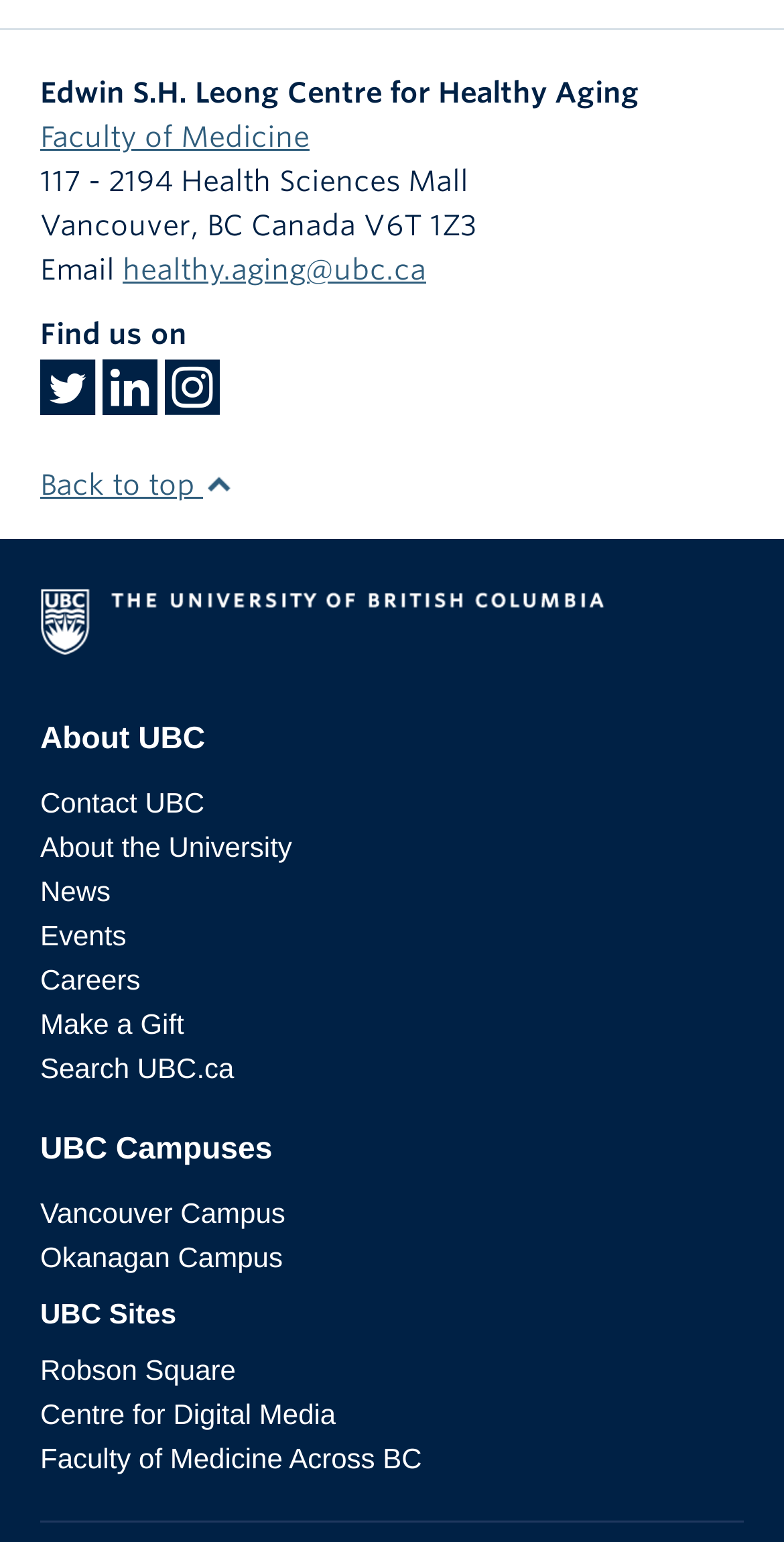What social media platforms can the centre be found on?
Using the visual information from the image, give a one-word or short-phrase answer.

Twitter, LinkedIn, Instagram